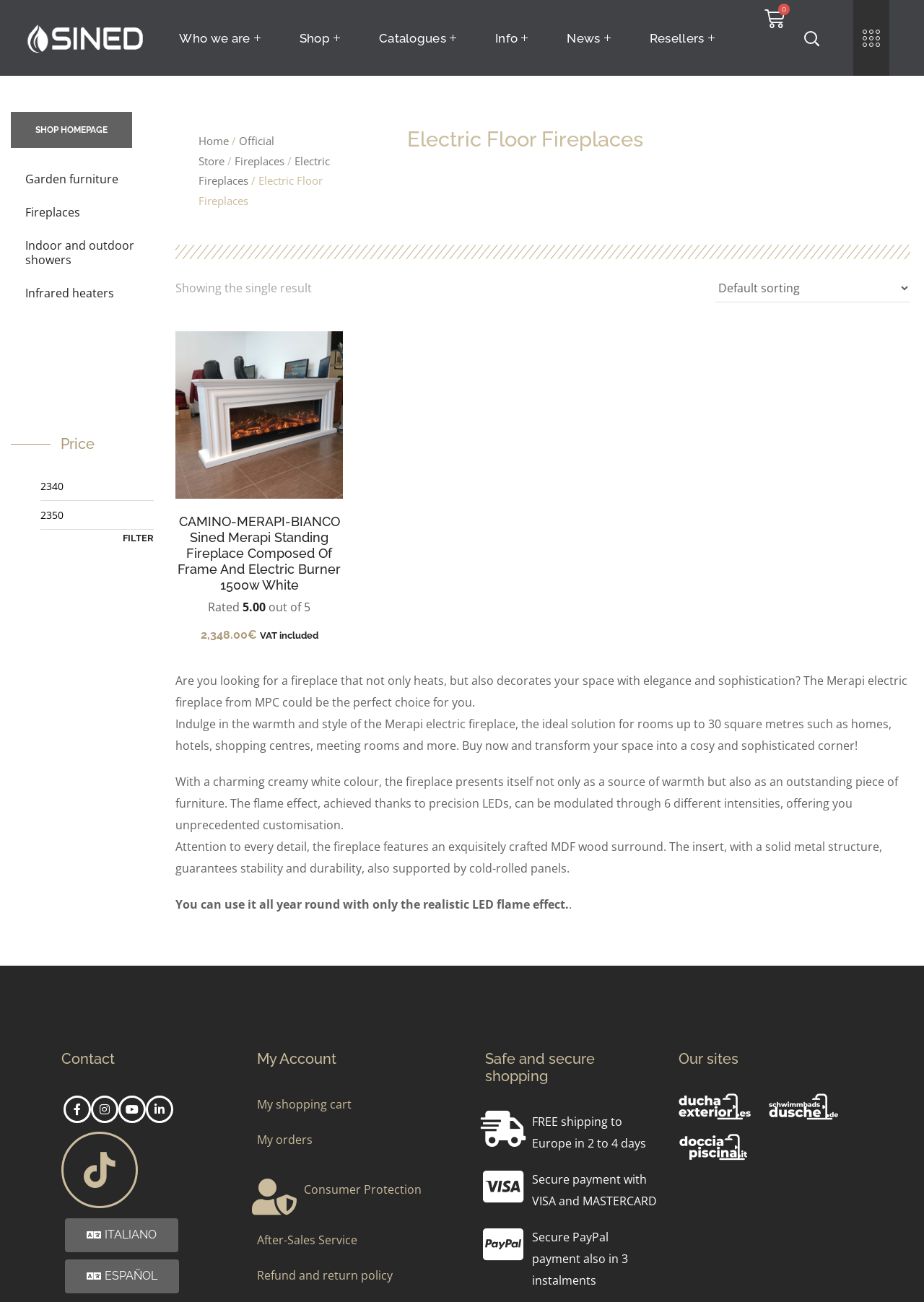Extract the top-level heading from the webpage and provide its text.

Electric Floor Fireplaces